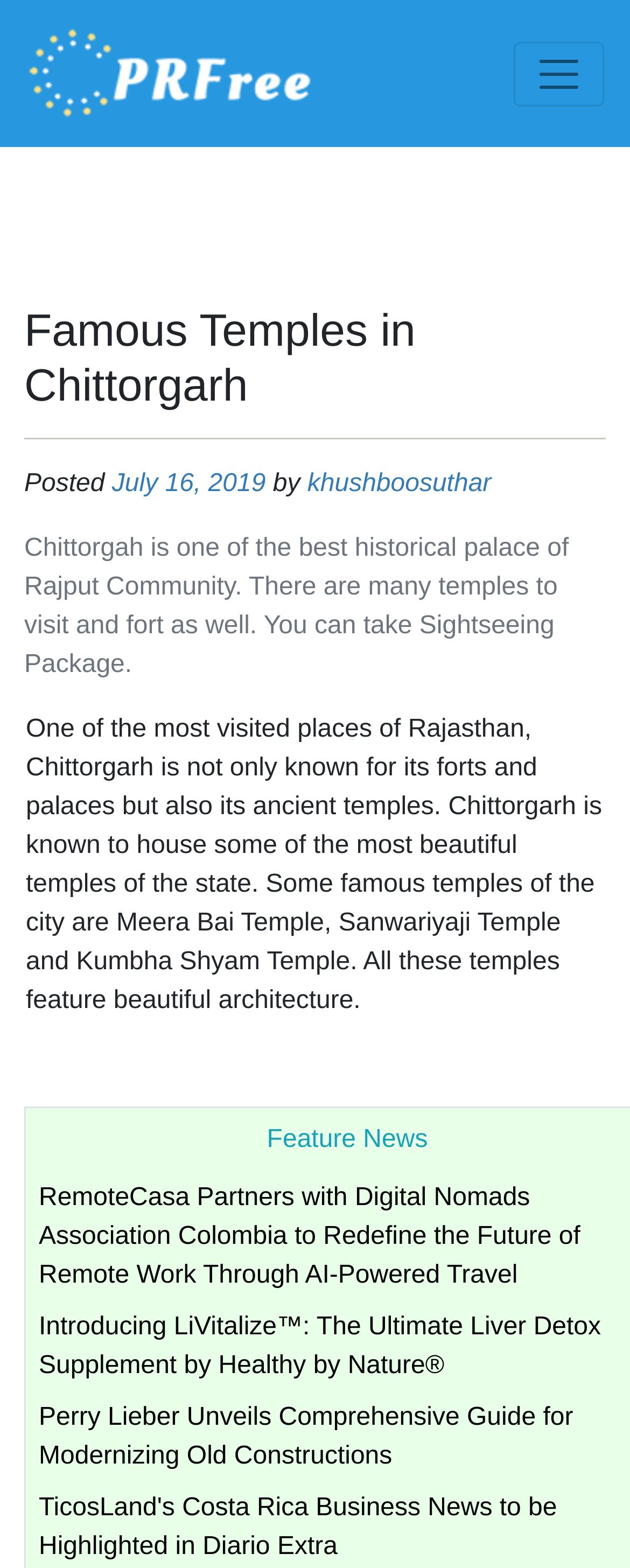Examine the screenshot and answer the question in as much detail as possible: What is Chittorgarh known for?

According to the webpage, Chittorgarh is not only known for its forts and palaces but also its ancient temples. This information is mentioned in the paragraph that describes the city.